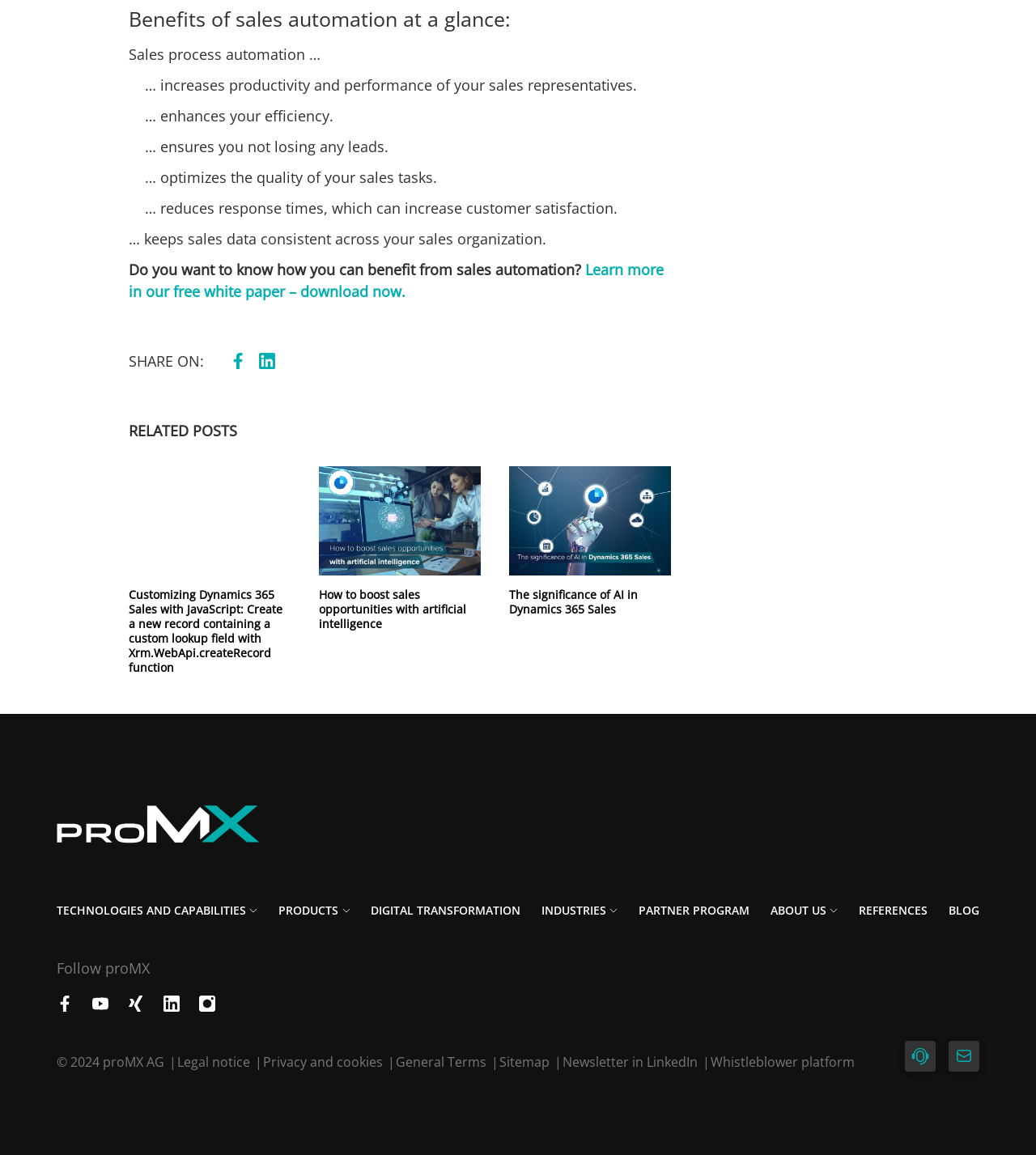Give a one-word or phrase response to the following question: What are the related posts on this webpage?

Customizing Dynamics 365 Sales, Boosting sales opportunities